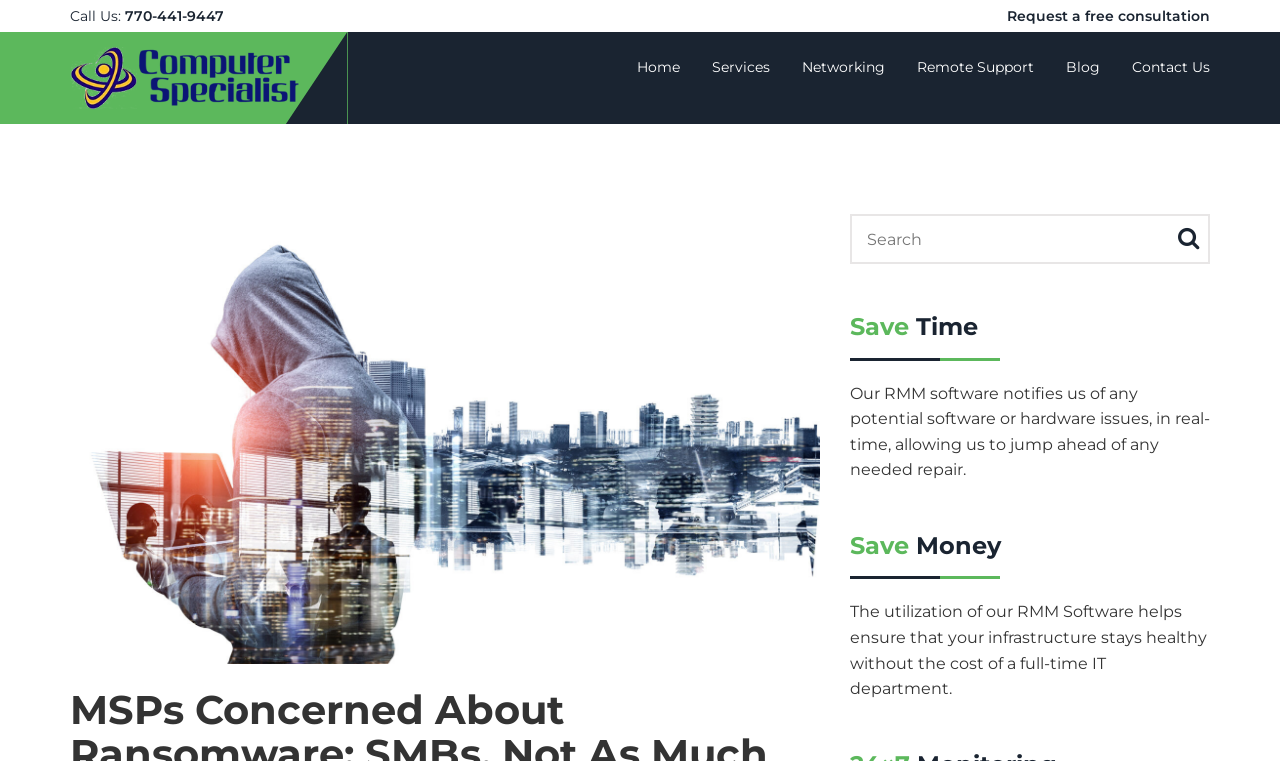Show the bounding box coordinates of the element that should be clicked to complete the task: "Search for something".

[0.664, 0.282, 0.945, 0.347]